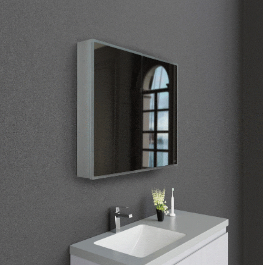Give a one-word or one-phrase response to the question:
How many faucets are on the sink?

One